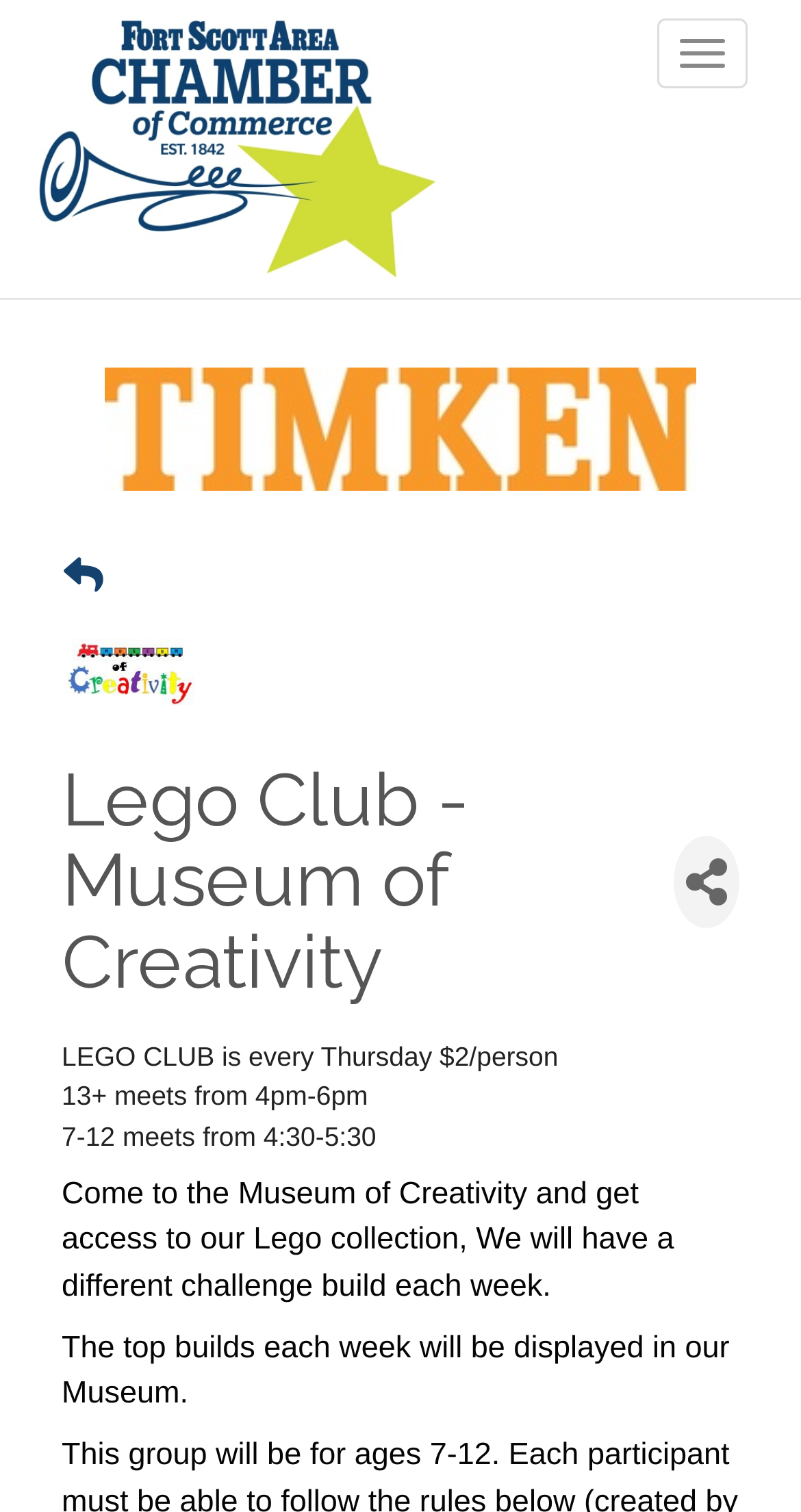Create an elaborate caption for the webpage.

The webpage is about the LEGO CLUB event at the Museum of Creativity. At the top left, there is an image and a link to the Fort Scott Area Chamber of Commerce. Below this, there is a button to toggle navigation. 

On the top right, there is a button to share the event. Below this, there is an image and a heading that reads "Lego Club - Museum of Creativity". 

The main content of the webpage is located in the middle left section. It starts with a paragraph that describes the event, stating that it takes place every Thursday, costs $2 per person, and has different time slots for different age groups. 

Below this, there is a longer paragraph that explains the event in more detail, mentioning that participants will have access to the Lego collection and will be challenged to build something new each week. The top builds will be displayed in the Museum.